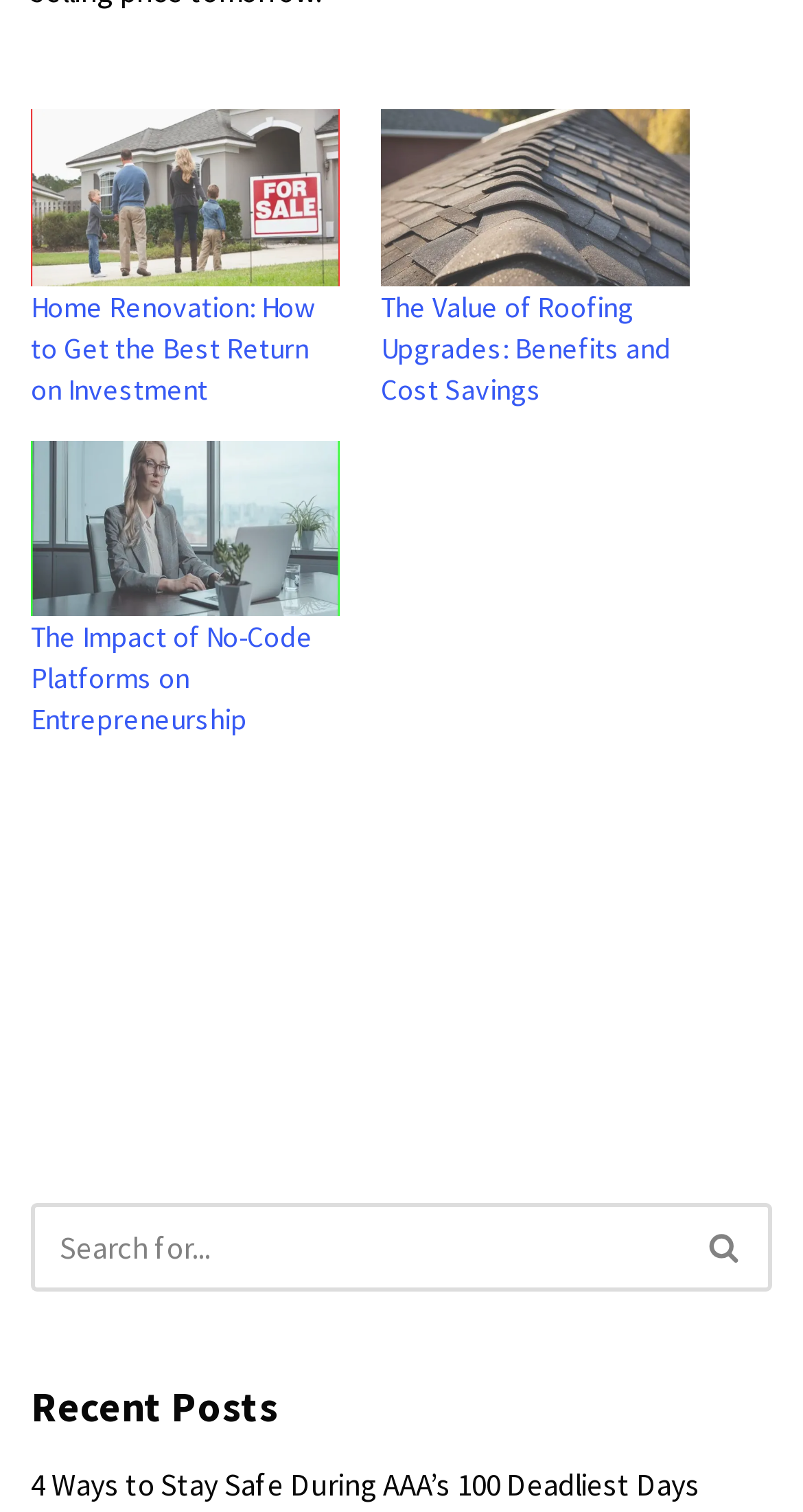Are there any headings on the webpage?
Based on the screenshot, respond with a single word or phrase.

Yes